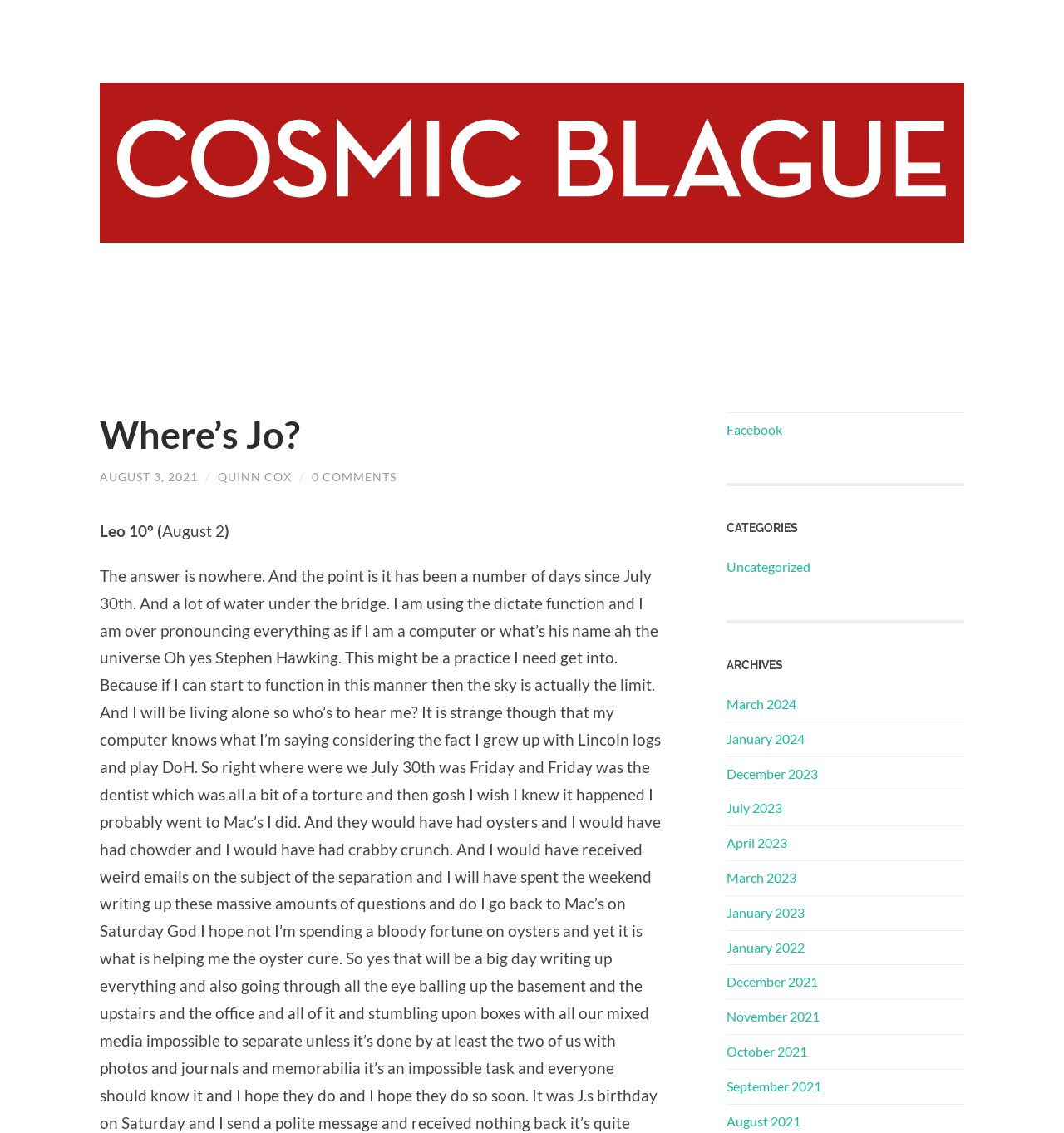What is the date of the latest post?
Answer the question with a single word or phrase derived from the image.

August 3, 2021